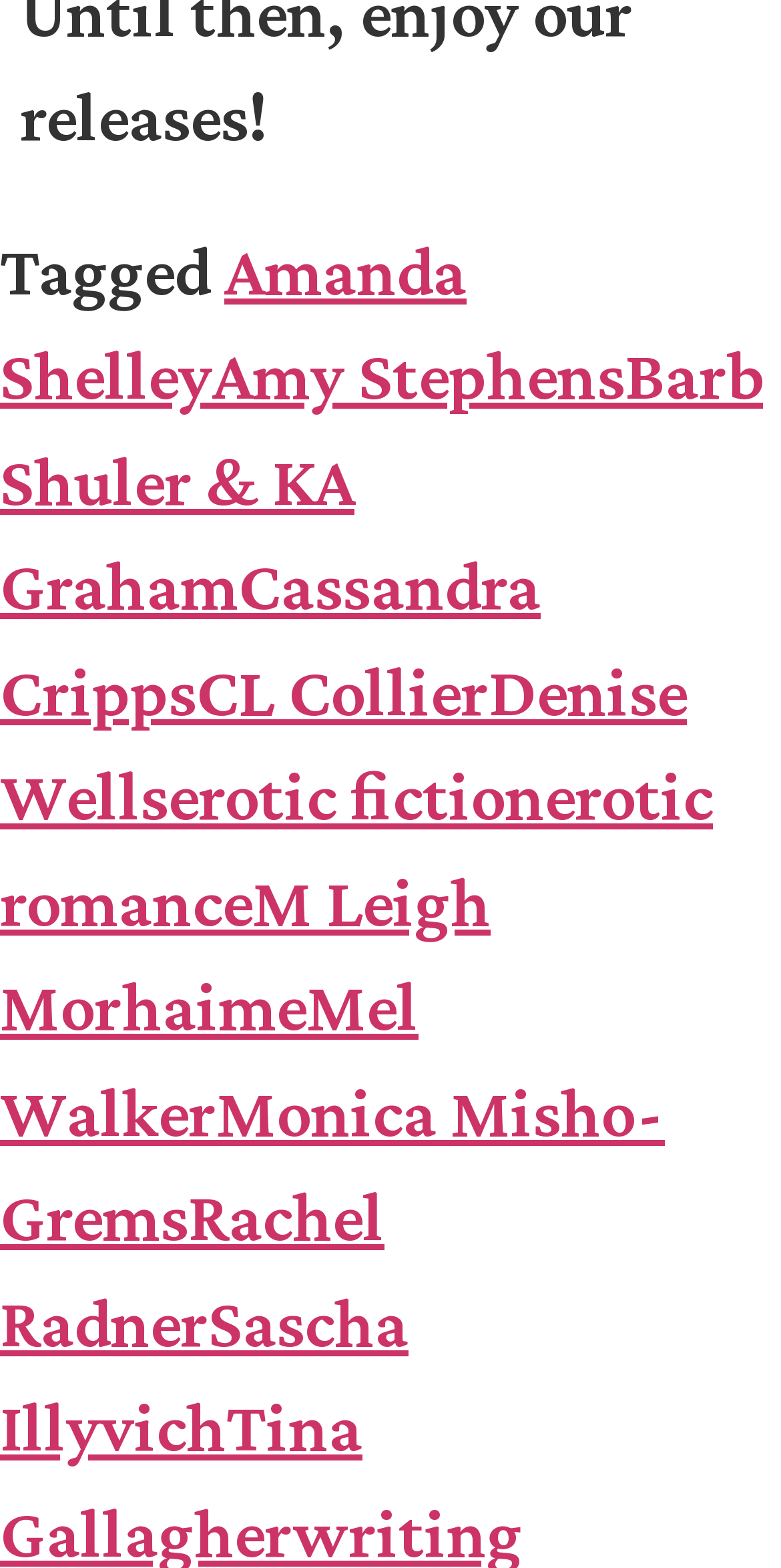Are all authors listed on this webpage female?
Can you provide a detailed and comprehensive answer to the question?

I looked at the list of authors on the webpage and found that all of them appear to be female, based on their names.